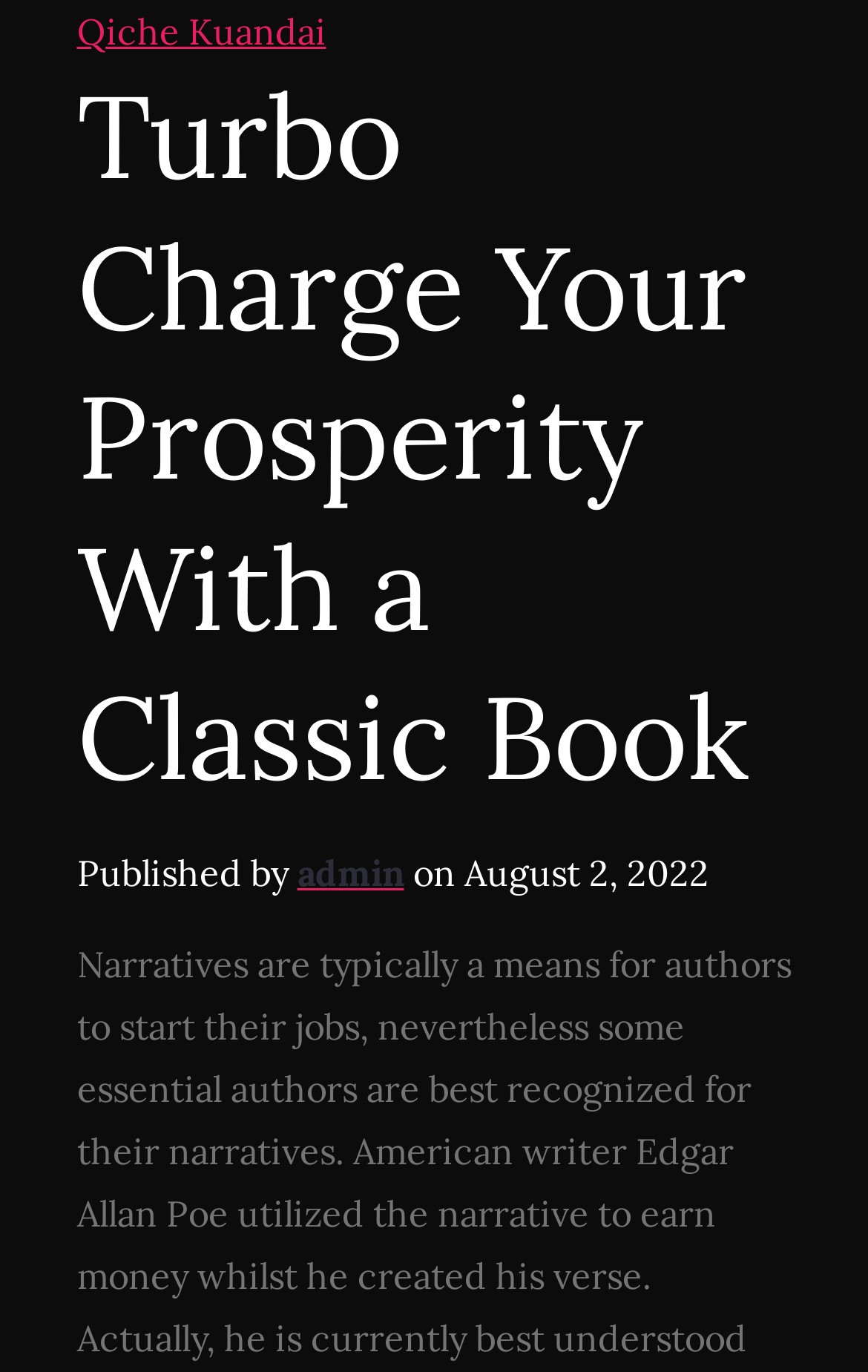Given the description "admin", provide the bounding box coordinates of the corresponding UI element.

[0.342, 0.62, 0.465, 0.652]